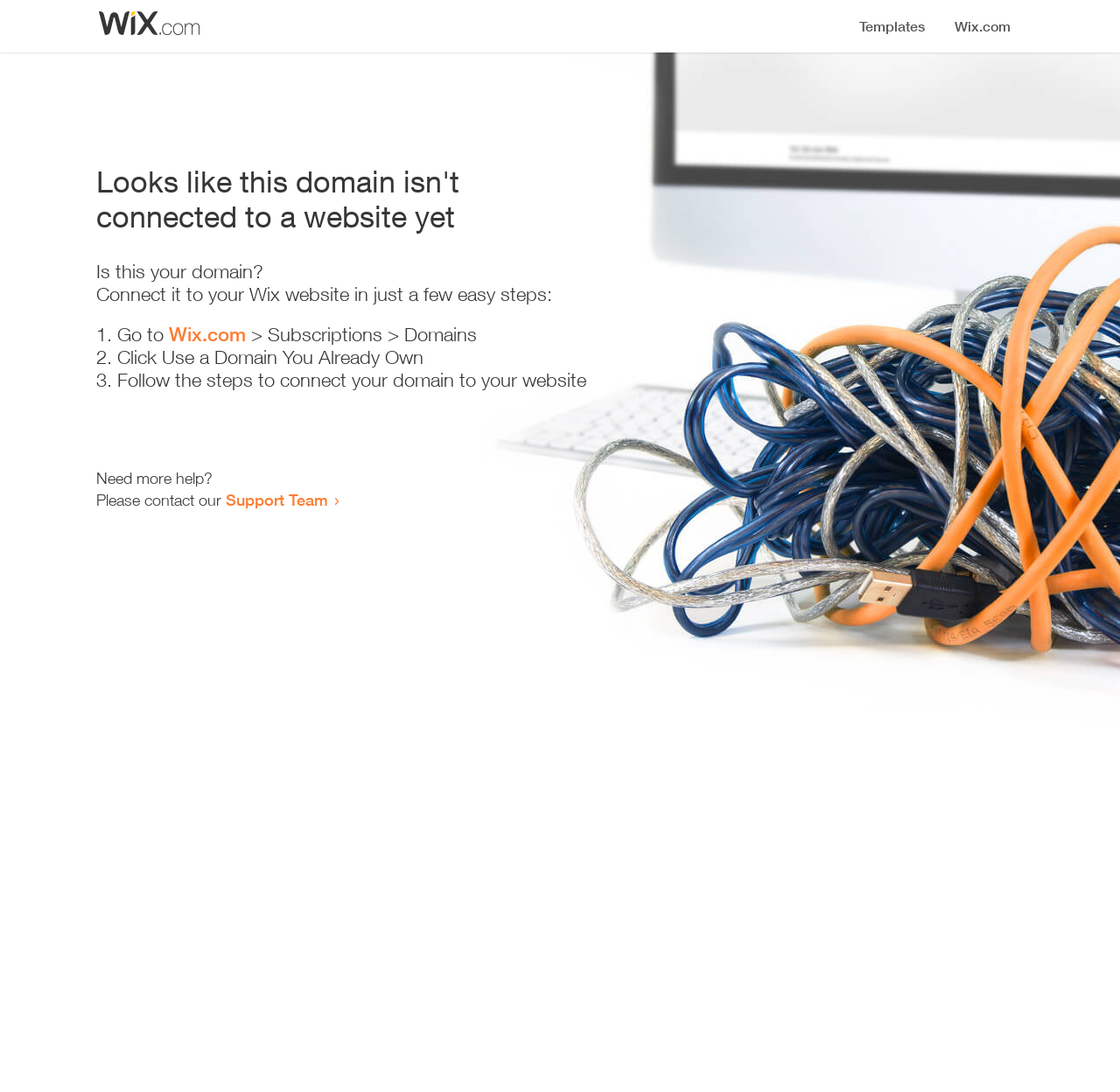Generate a thorough explanation of the webpage's elements.

The webpage appears to be an error page, indicating that a domain is not connected to a website yet. At the top, there is a small image, likely a logo or icon. Below the image, a prominent heading reads "Looks like this domain isn't connected to a website yet". 

Underneath the heading, a series of instructions are provided to connect the domain to a Wix website. The instructions are divided into three steps, each marked with a numbered list marker (1., 2., and 3.). The first step involves going to Wix.com, followed by navigating to the Subscriptions and Domains section. The second step is to click "Use a Domain You Already Own", and the third step is to follow the instructions to connect the domain to the website.

Below the instructions, there is a message asking if the user needs more help, followed by an invitation to contact the Support Team via a link. The overall layout is simple and easy to follow, with clear headings and concise text guiding the user through the process of connecting their domain to a website.